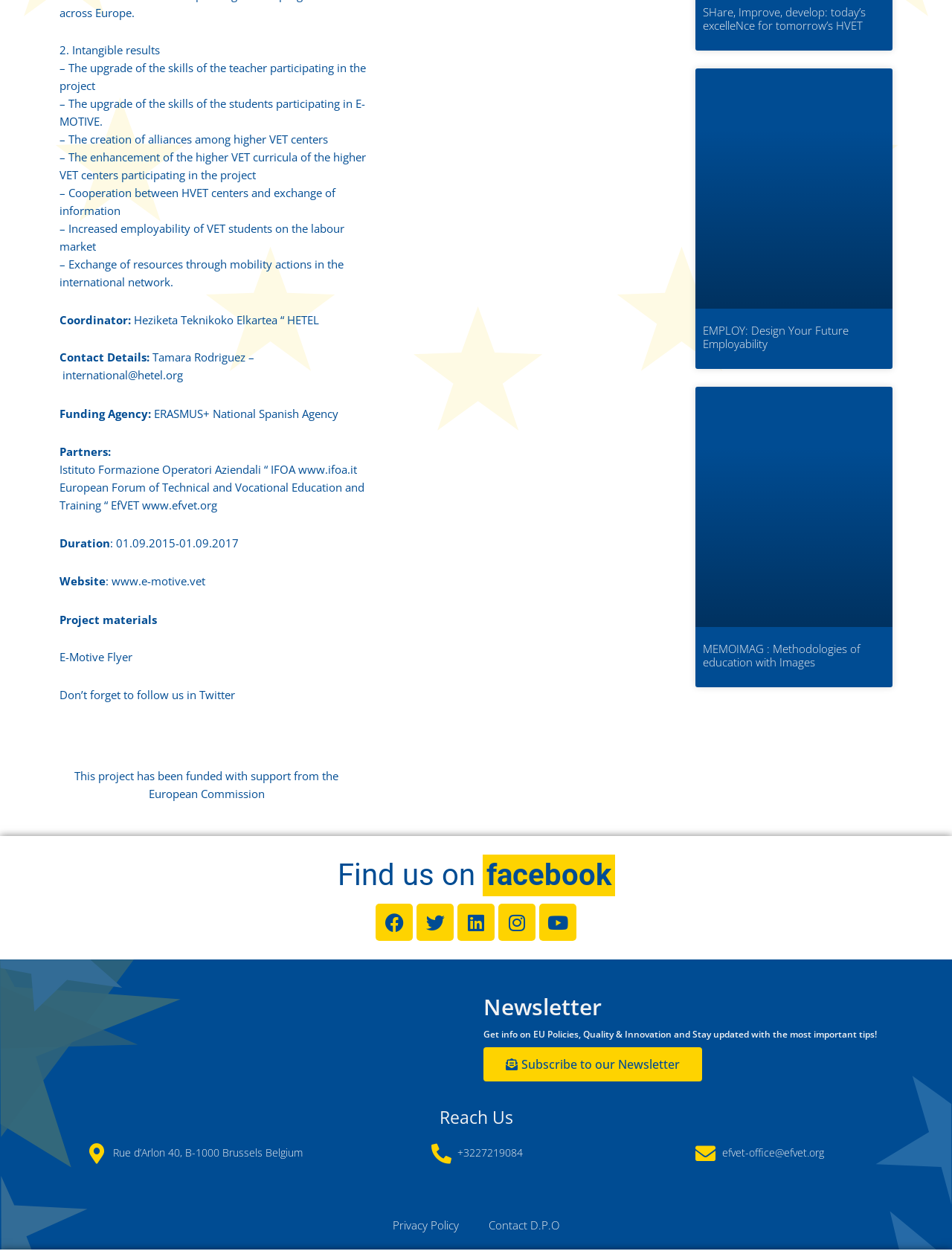Please specify the bounding box coordinates of the clickable region necessary for completing the following instruction: "Follow E-MOTIVE on Twitter". The coordinates must consist of four float numbers between 0 and 1, i.e., [left, top, right, bottom].

[0.062, 0.548, 0.247, 0.56]